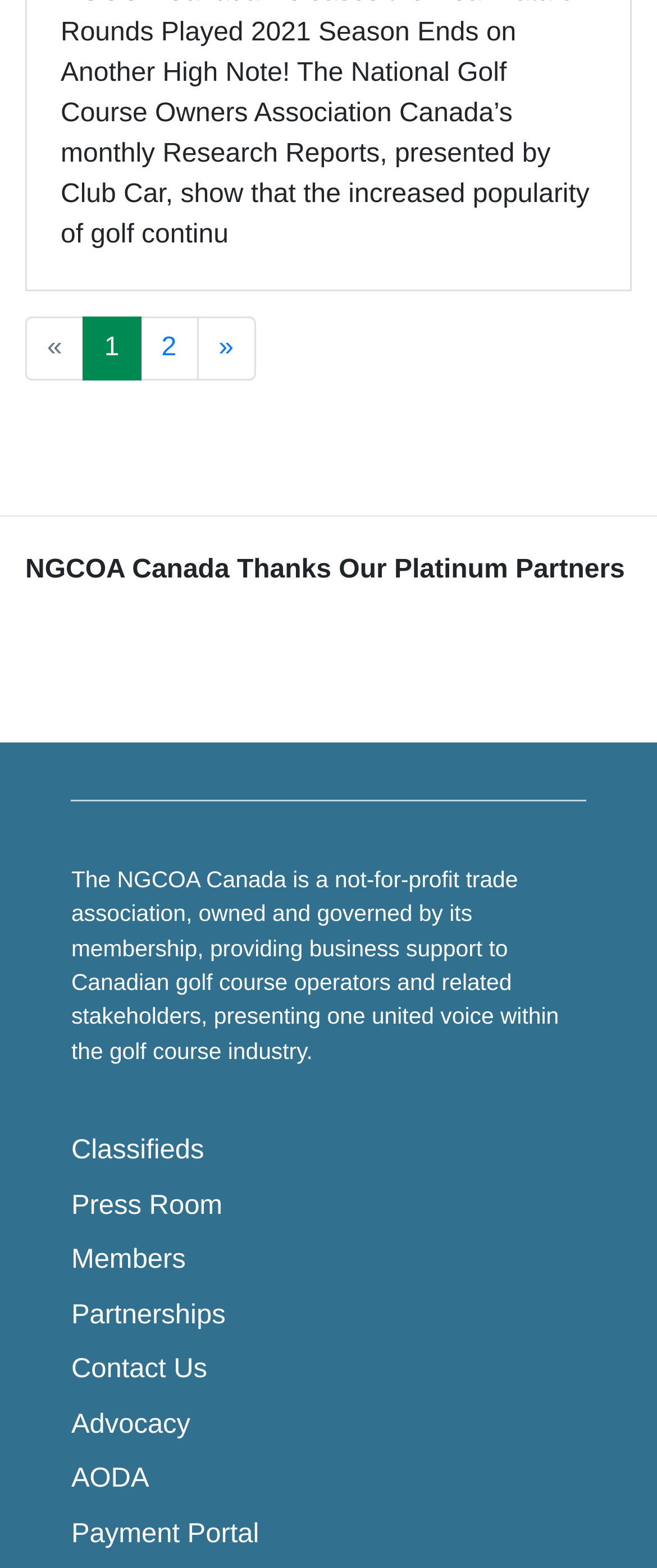Find the bounding box of the UI element described as: "Classifieds". The bounding box coordinates should be given as four float values between 0 and 1, i.e., [left, top, right, bottom].

[0.108, 0.721, 0.311, 0.747]